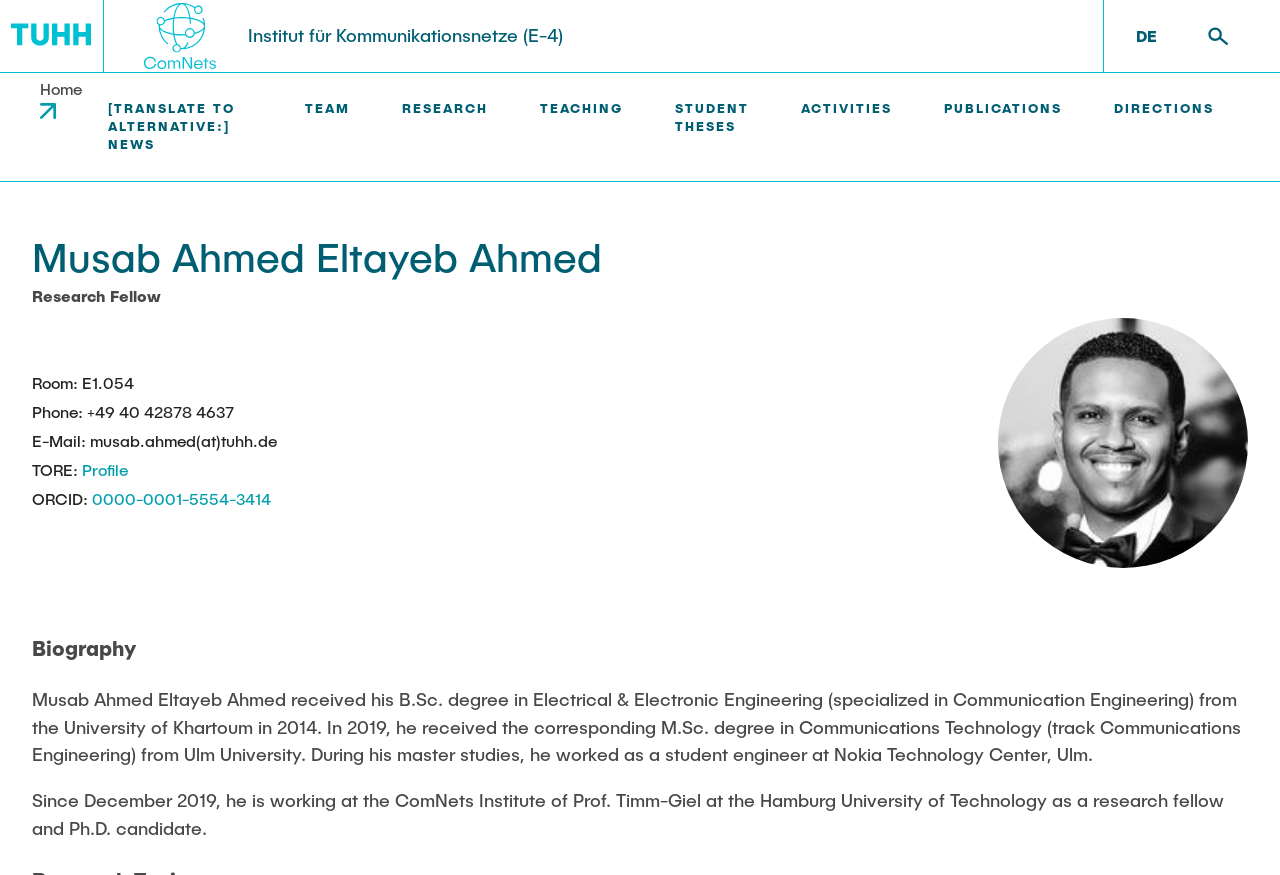Use a single word or phrase to respond to the question:
What is the name of the institute where Musab Ahmed Eltayeb Ahmed is working?

ComNets Institute